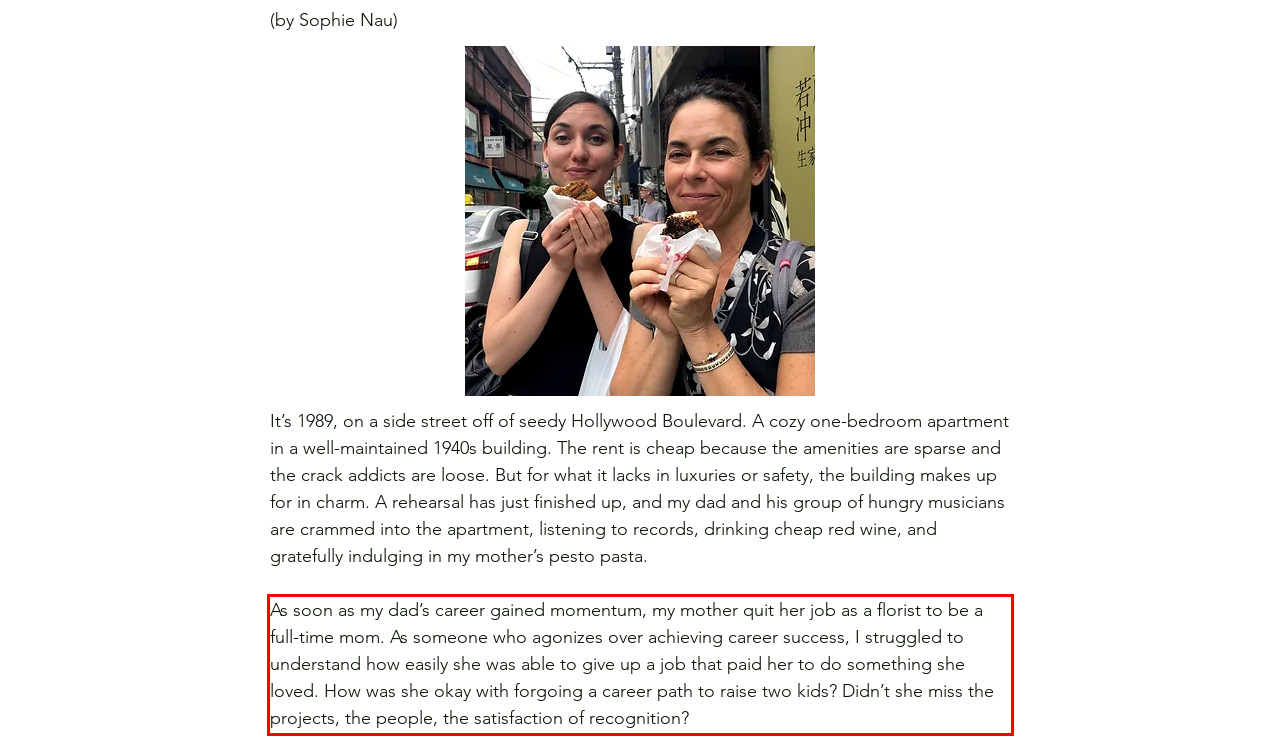Given a webpage screenshot, identify the text inside the red bounding box using OCR and extract it.

As soon as my dad’s career gained momentum, my mother quit her job as a florist to be a full-time mom. As someone who agonizes over achieving career success, I struggled to understand how easily she was able to give up a job that paid her to do something she loved. How was she okay with forgoing a career path to raise two kids? Didn’t she miss the projects, the people, the satisfaction of recognition?